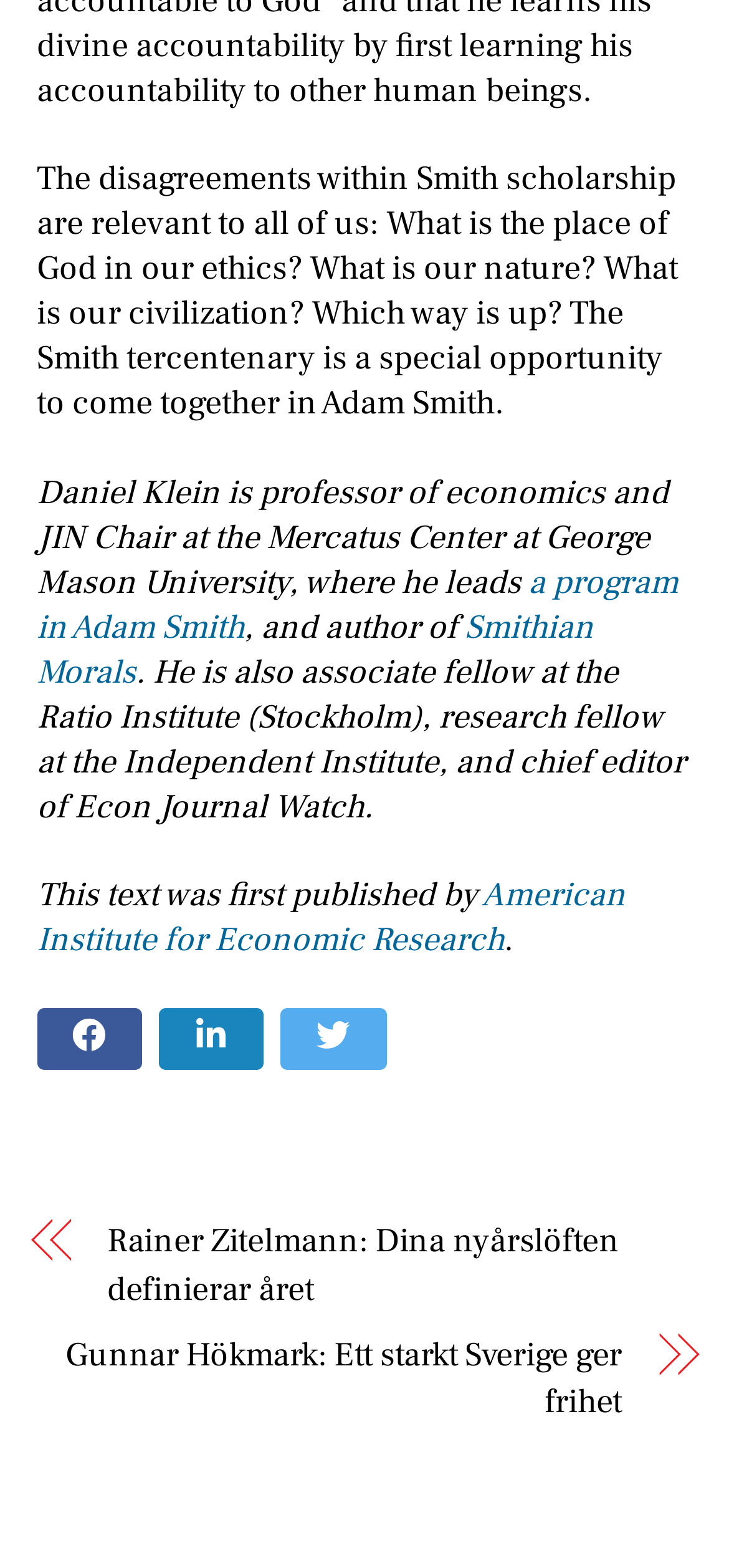How many links are there in the article?
Please provide an in-depth and detailed response to the question.

There are 7 links in the article, including links to 'a program in Adam Smith', 'Smithian Morals', 'American Institute for Economic Research', and four social media links.